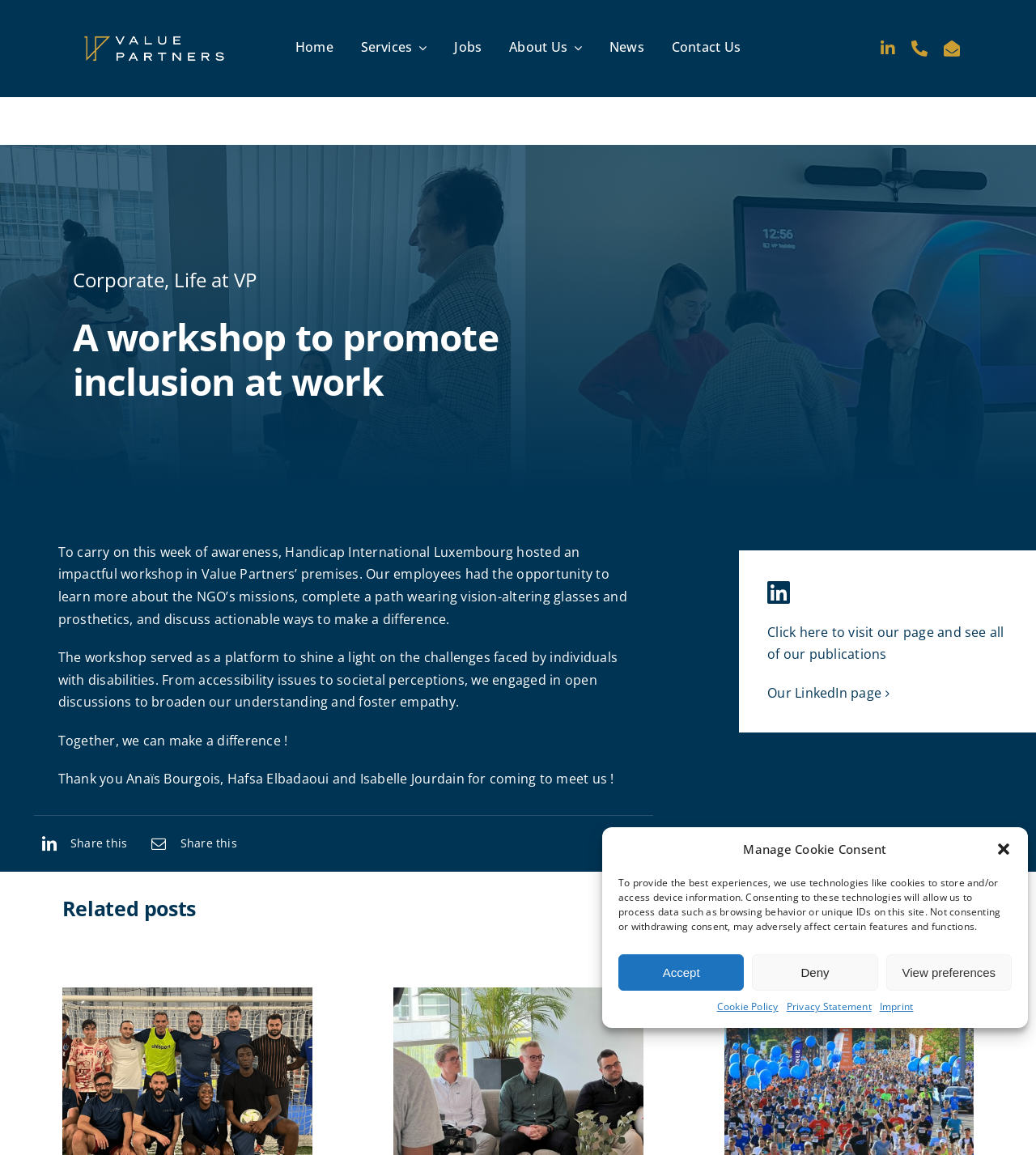Provide your answer in one word or a succinct phrase for the question: 
What is the call to action at the end of the text?

Make a difference